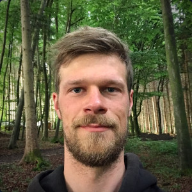Generate an in-depth description of the image you see.

The image features a man with a beard and short hair, standing in a lush green forest. He is dressed casually in a dark hoodie, with a calm and friendly expression on his face. The background showcases tall trees with vibrant green foliage, suggesting a serene and natural environment. This profile photo represents the author, Anselm Hannemann, emphasizing his connection to nature and perhaps reflecting his personality or interests.